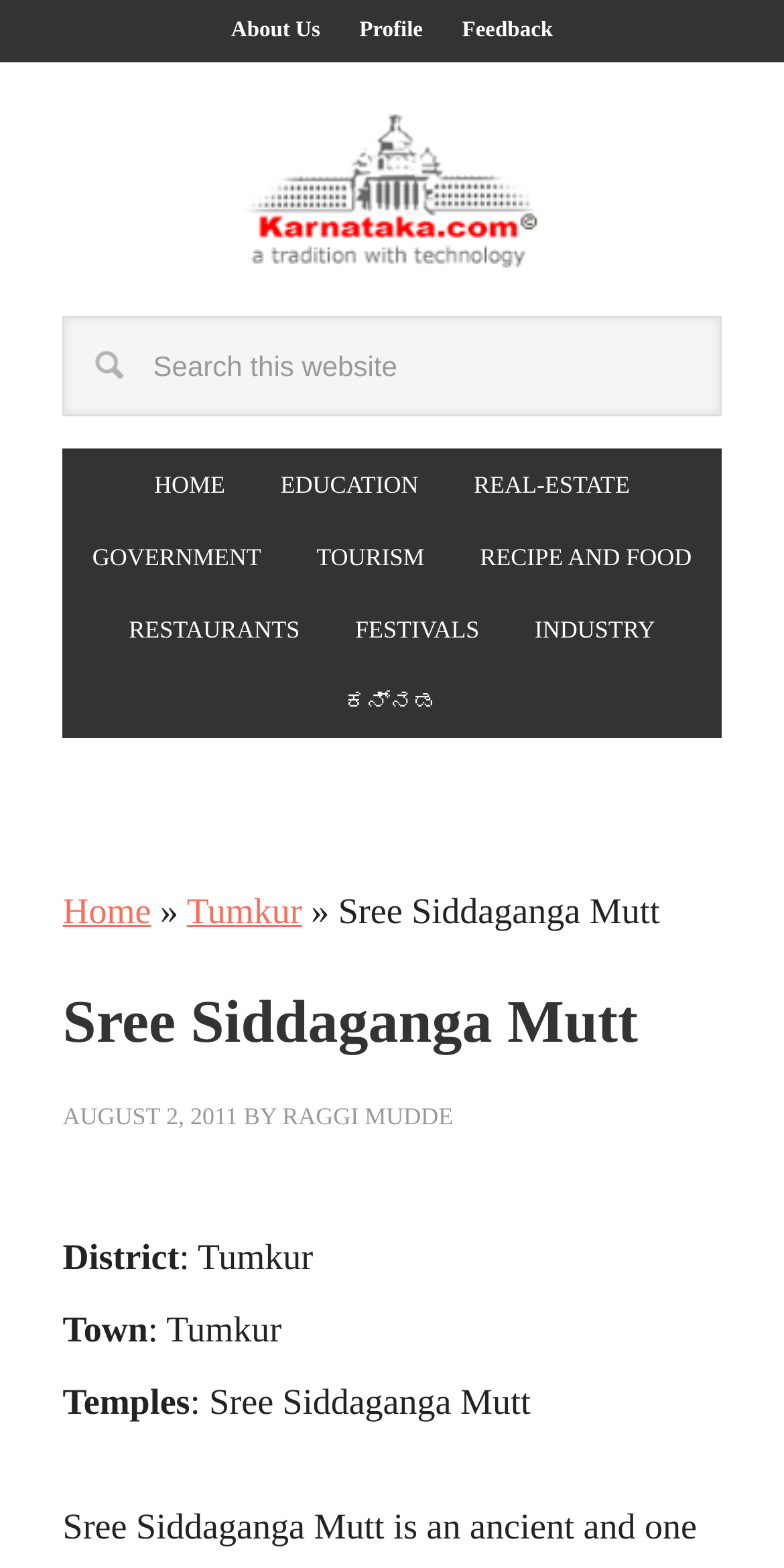What is the name of the Gurukul?
Please provide a detailed and comprehensive answer to the question.

The name of the Gurukul can be found in the header section of the webpage, which is 'Sree Siddaganga Mutt'.